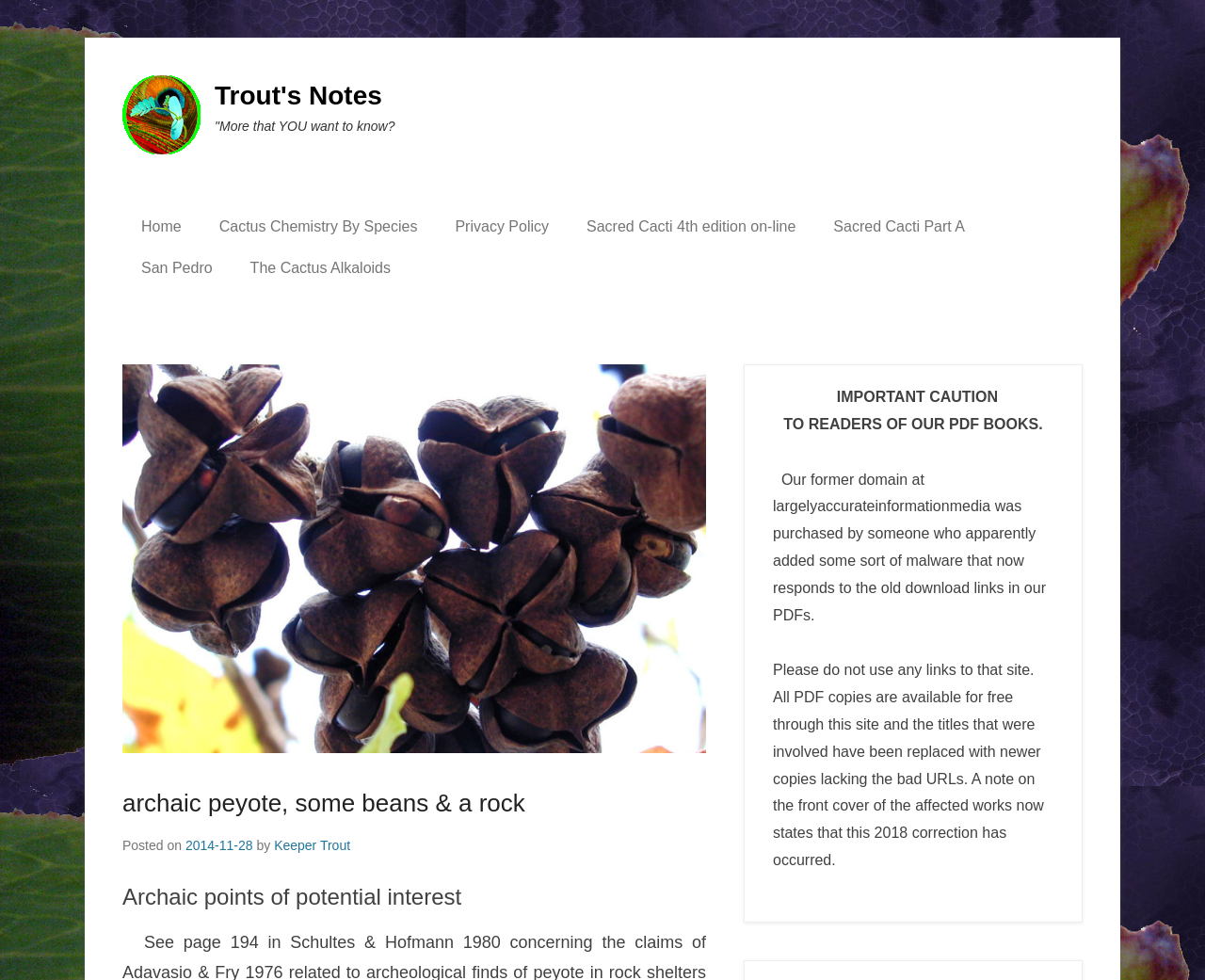Given the element description The Cactus Alkaloids, specify the bounding box coordinates of the corresponding UI element in the format (top-left x, top-left y, bottom-right x, bottom-right y). All values must be between 0 and 1.

[0.192, 0.253, 0.34, 0.295]